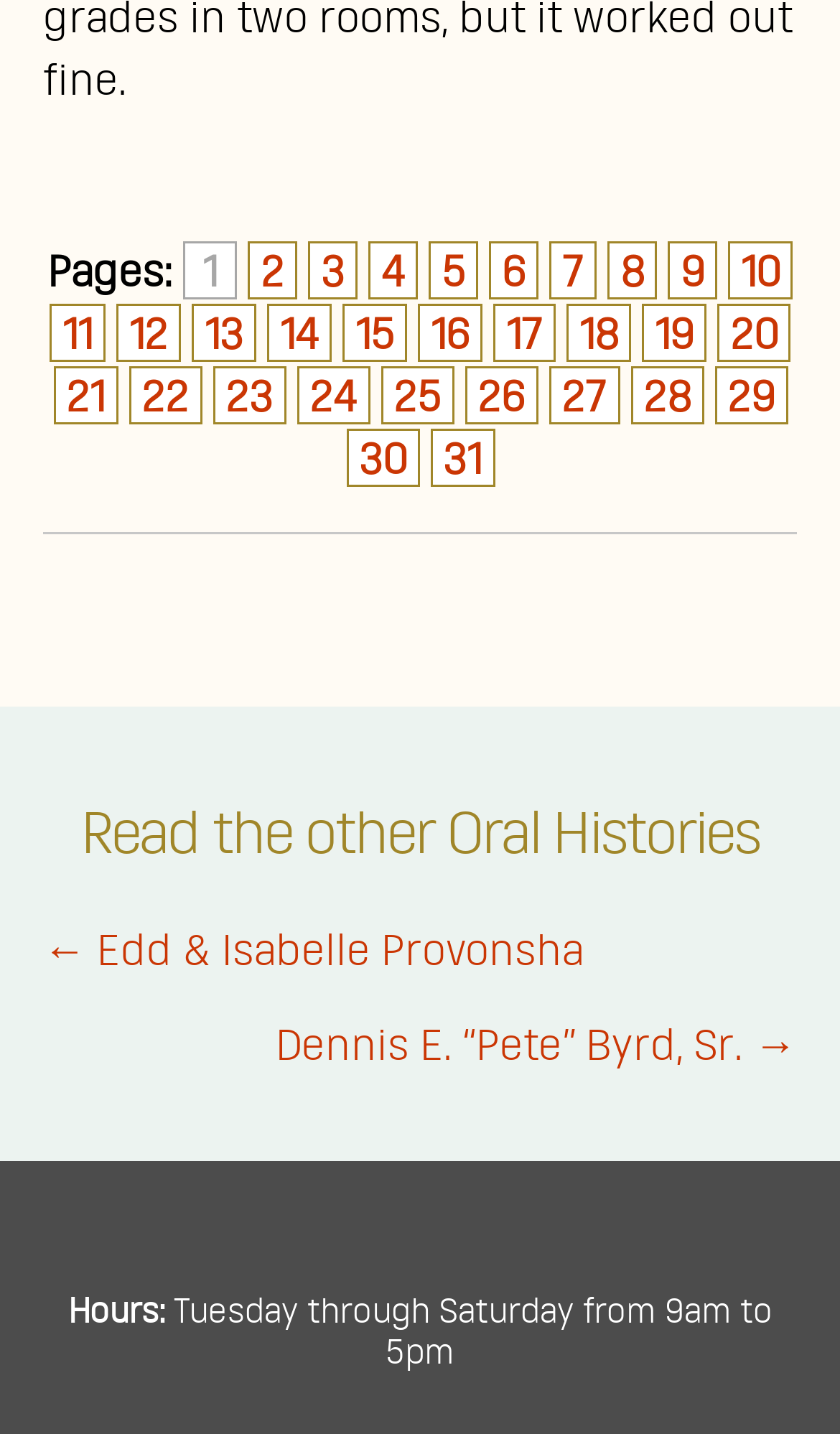How many page links are available?
Answer the question using a single word or phrase, according to the image.

30